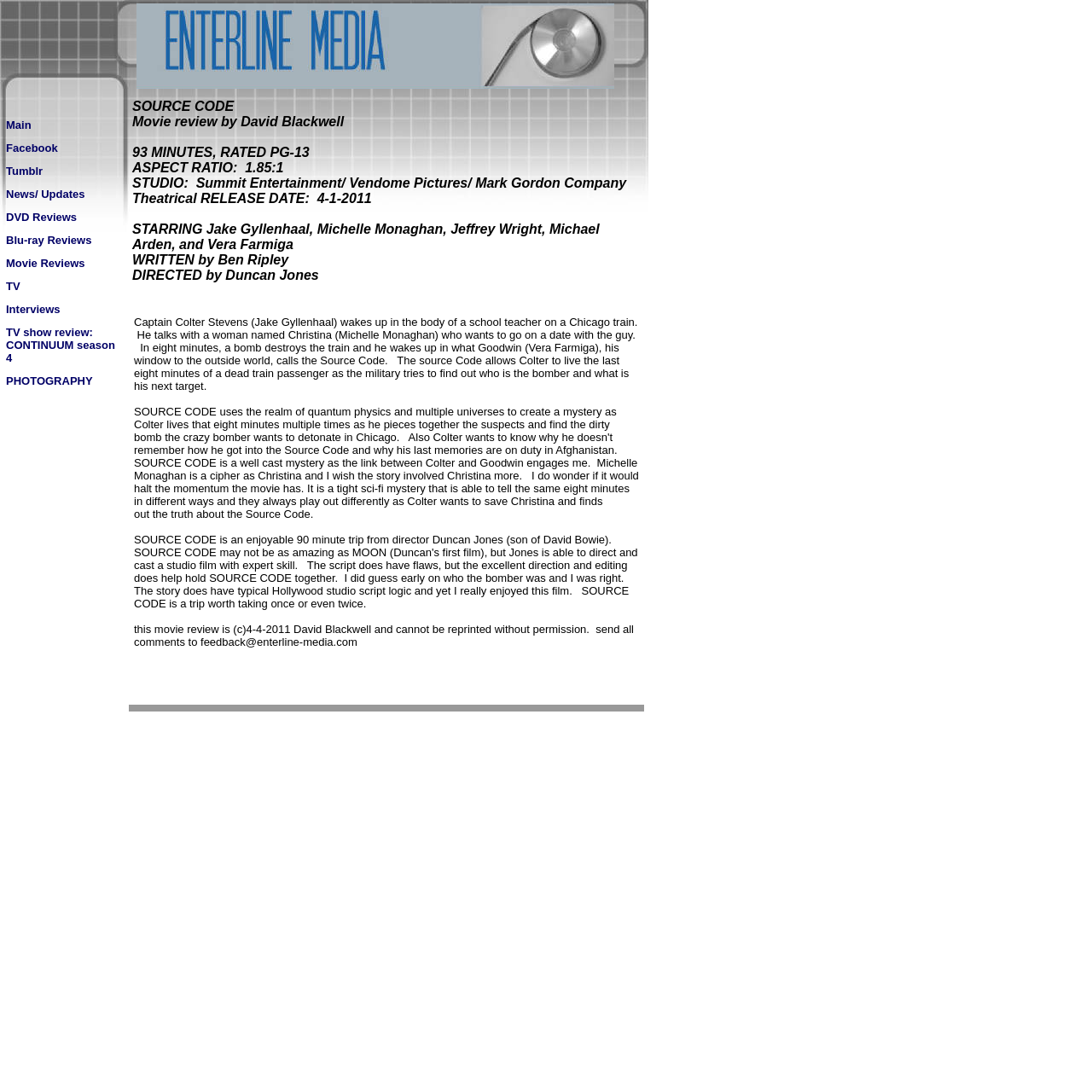Can you specify the bounding box coordinates of the area that needs to be clicked to fulfill the following instruction: "click on the link to Main"?

[0.005, 0.107, 0.029, 0.12]